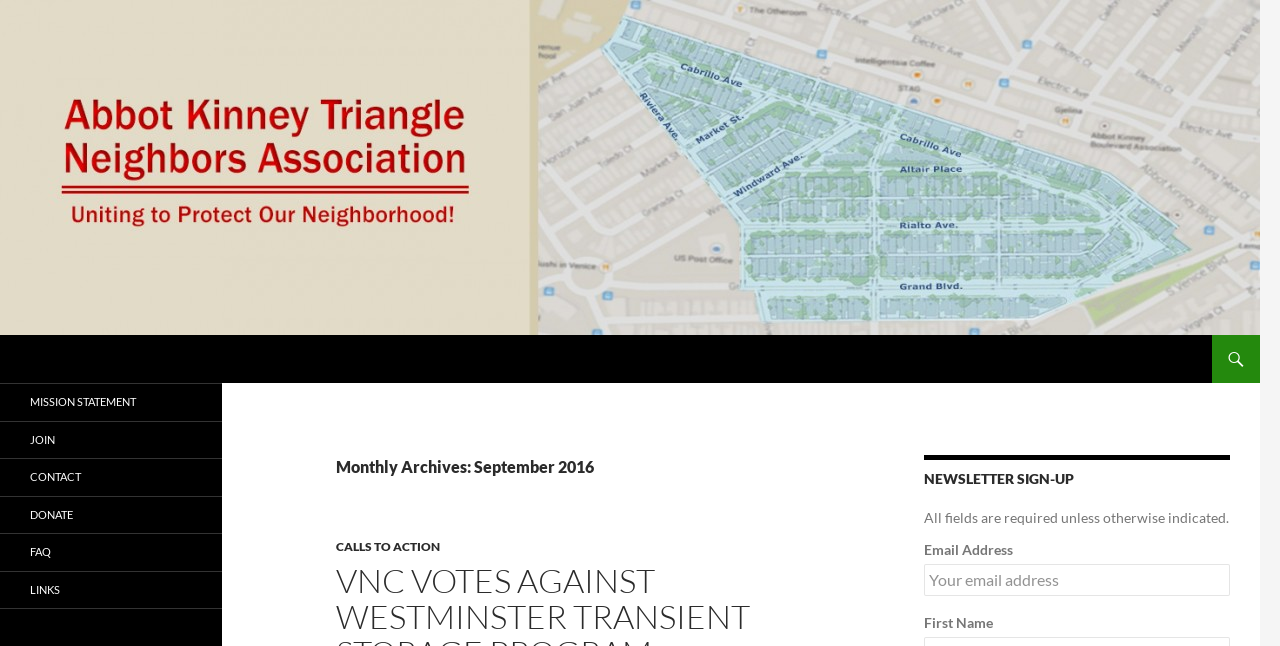With reference to the image, please provide a detailed answer to the following question: What is above the 'NEWSLETTER SIGN-UP' heading?

I compared the y1 and y2 coordinates of the bounding boxes of the elements and found that the 'Monthly Archives: September 2016' heading has a smaller y1 value than the 'NEWSLETTER SIGN-UP' heading, indicating it's above it.